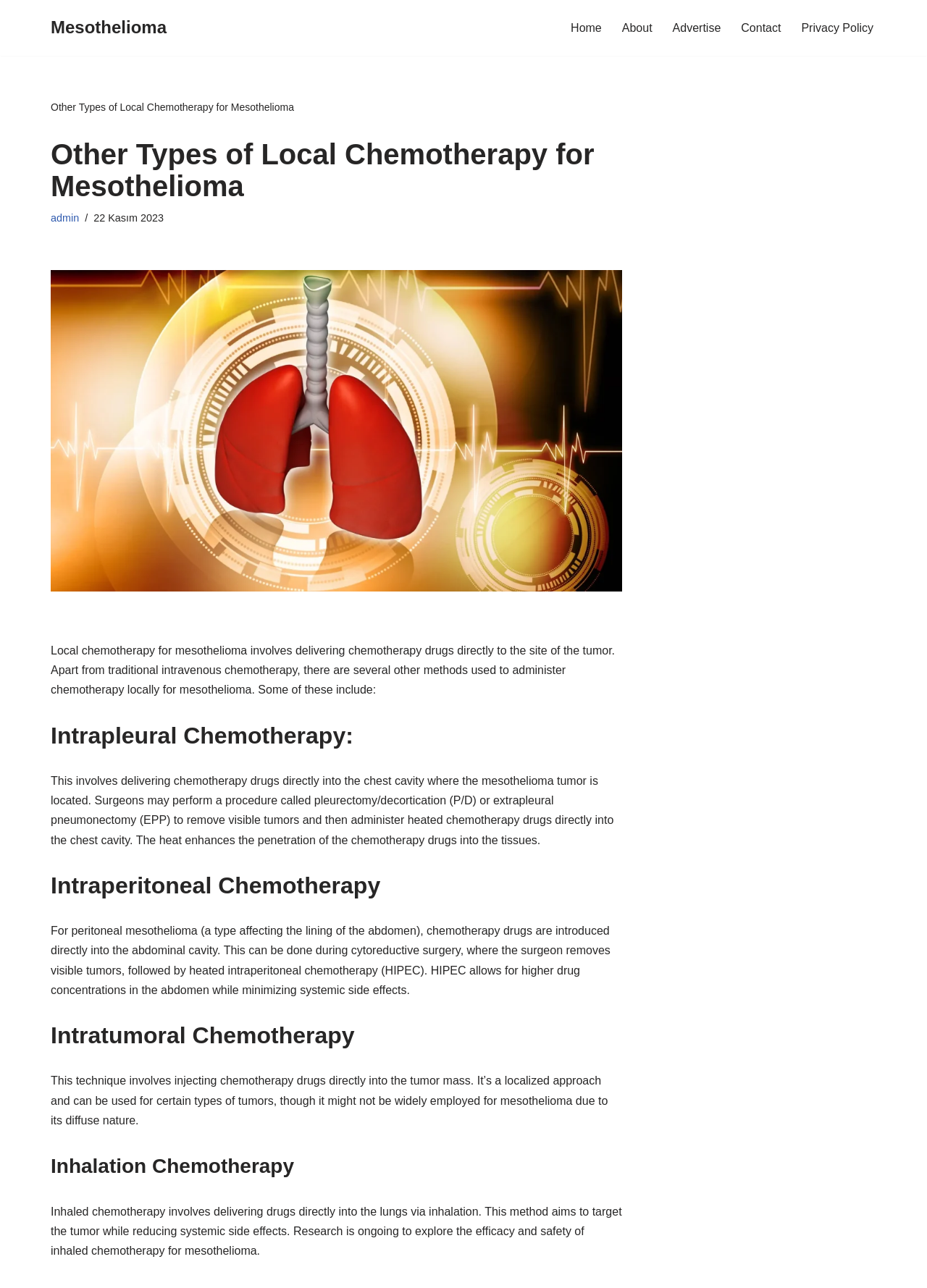What type of mesothelioma is treated with intraperitoneal chemotherapy?
Please use the image to provide an in-depth answer to the question.

The webpage states that intraperitoneal chemotherapy is used to treat peritoneal mesothelioma, which affects the lining of the abdomen. During cytoreductive surgery, chemotherapy drugs are introduced directly into the abdominal cavity to target the tumor.